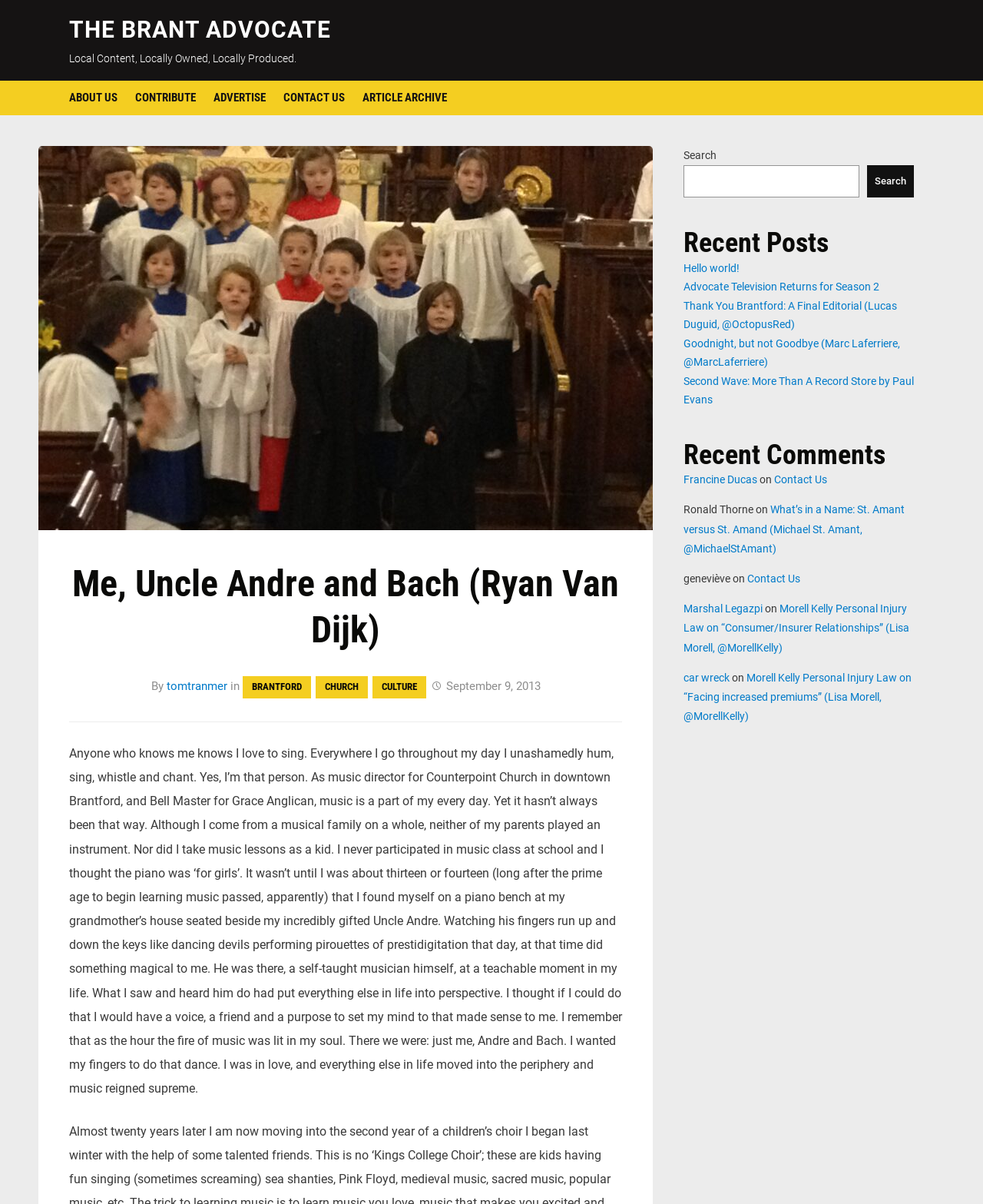Please provide a one-word or phrase answer to the question: 
What is the name of the church where the author is music director?

Counterpoint Church